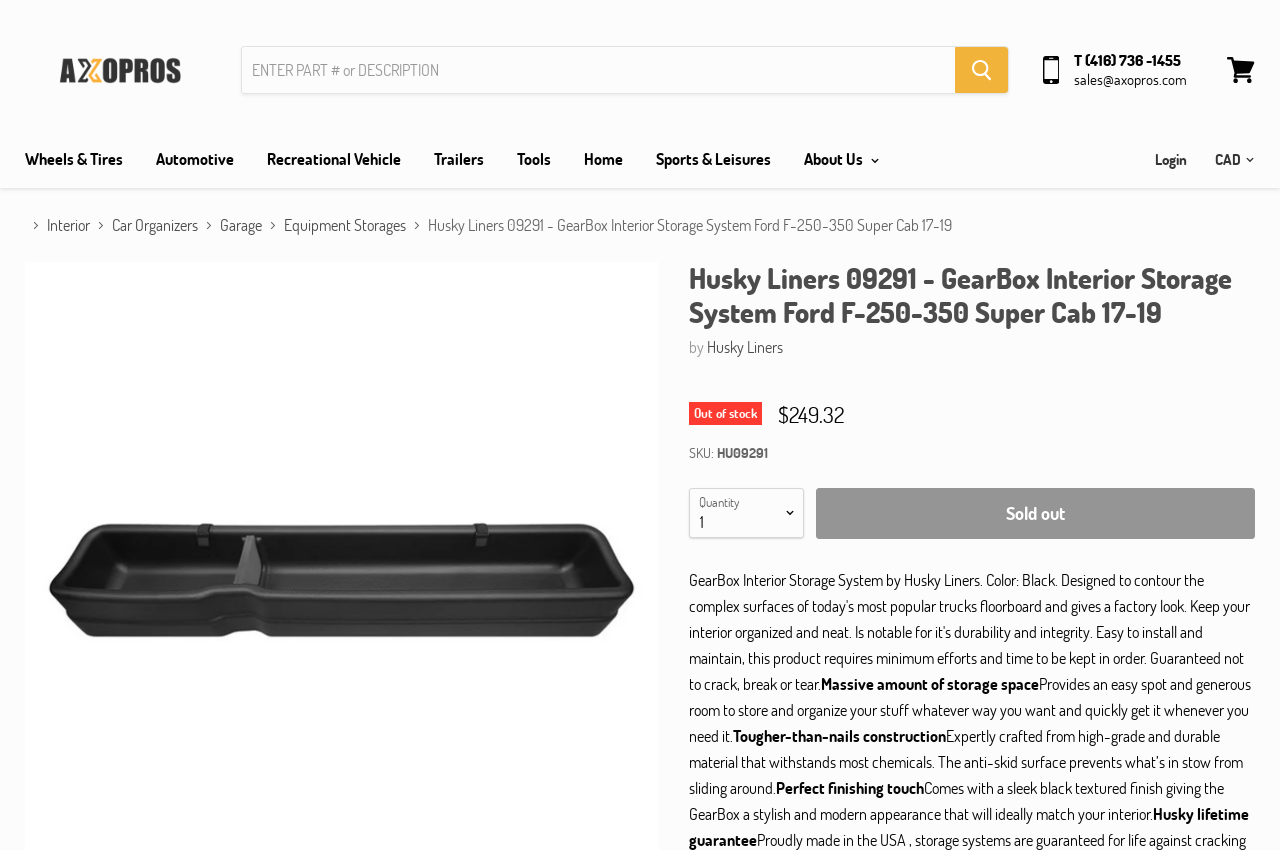Refer to the image and provide a thorough answer to this question:
What is the brand of the GearBox Interior Storage System?

I found the answer by looking at the product description section, where it says 'Husky Liners 09291 - GearBox Interior Storage System Ford F-250-350 Super Cab 17-19'. The brand name is mentioned as 'Husky Liners'.